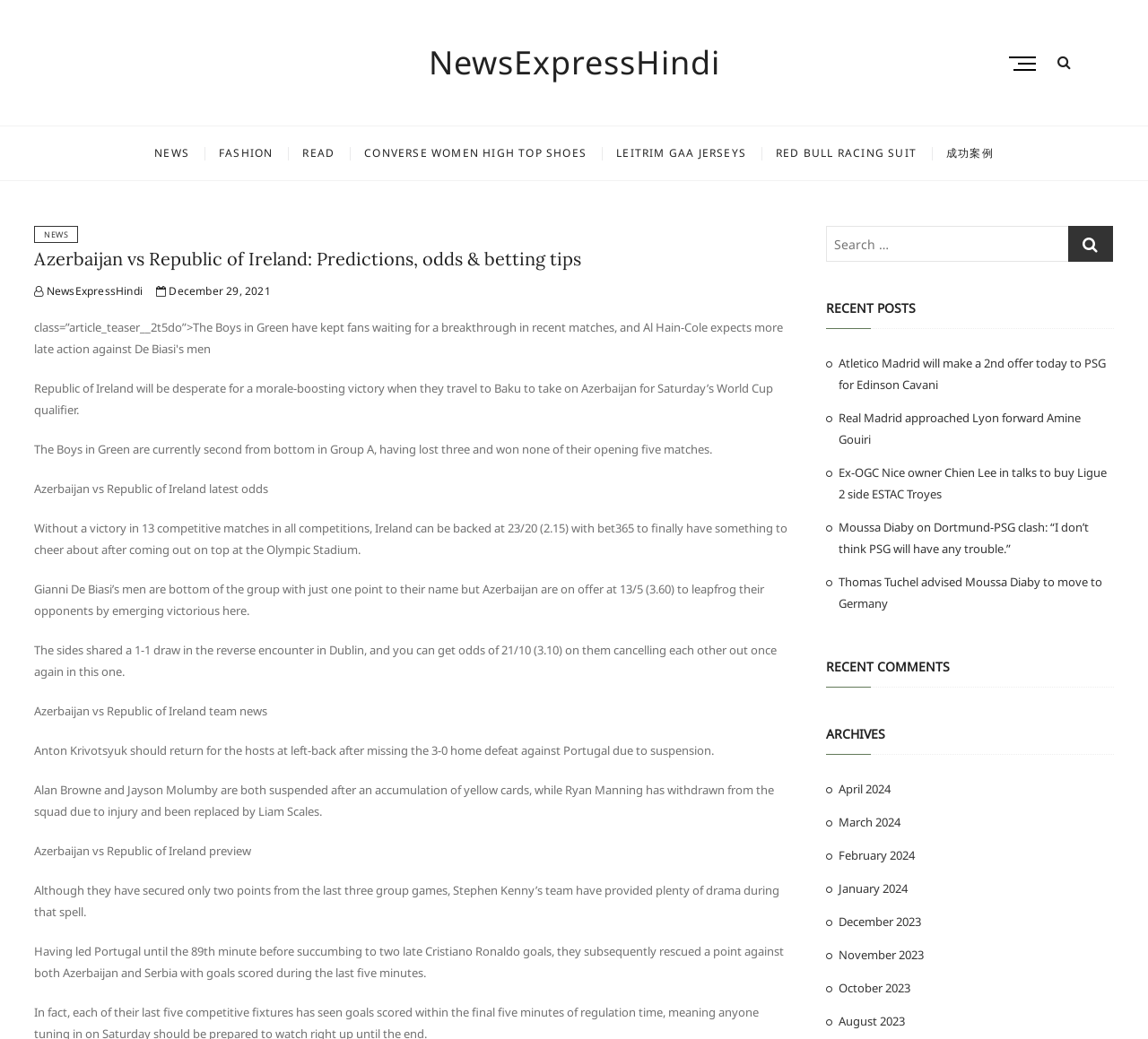Find the bounding box coordinates for the area that must be clicked to perform this action: "Search for something".

[0.719, 0.217, 0.97, 0.252]